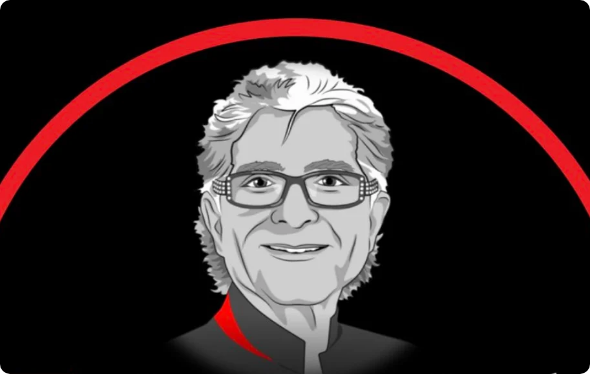What is the title of Deepak Chopra's bestselling book?
Provide an in-depth answer to the question, covering all aspects.

The illustration likely represents his connection to a collaborative NFT collection designed to celebrate the 25th anniversary of his bestselling book, 'The Seven Spiritual Laws of Success'.